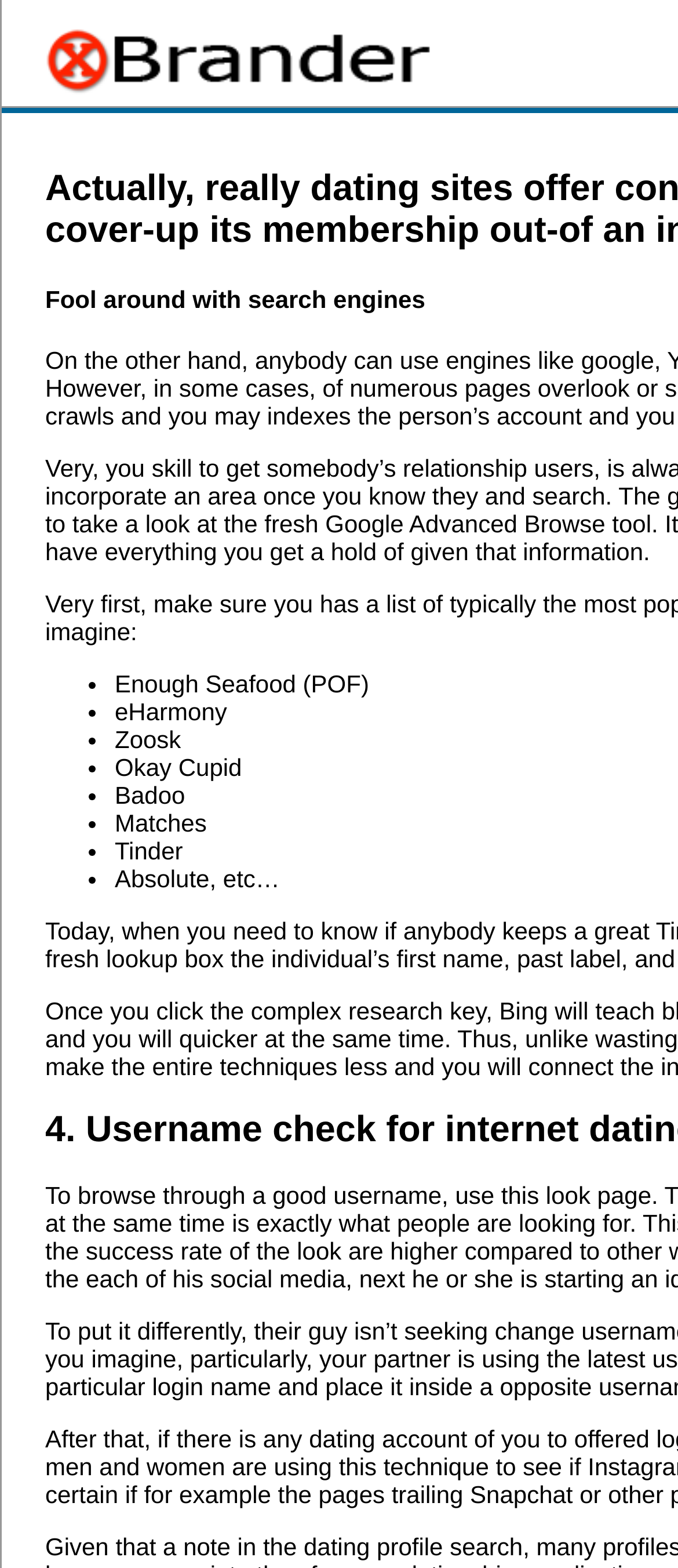Extract the primary header of the webpage and generate its text.

Actually, really dating sites offer confidentiality configurations, which lets profiles cover-up its membership out-of an internet browse